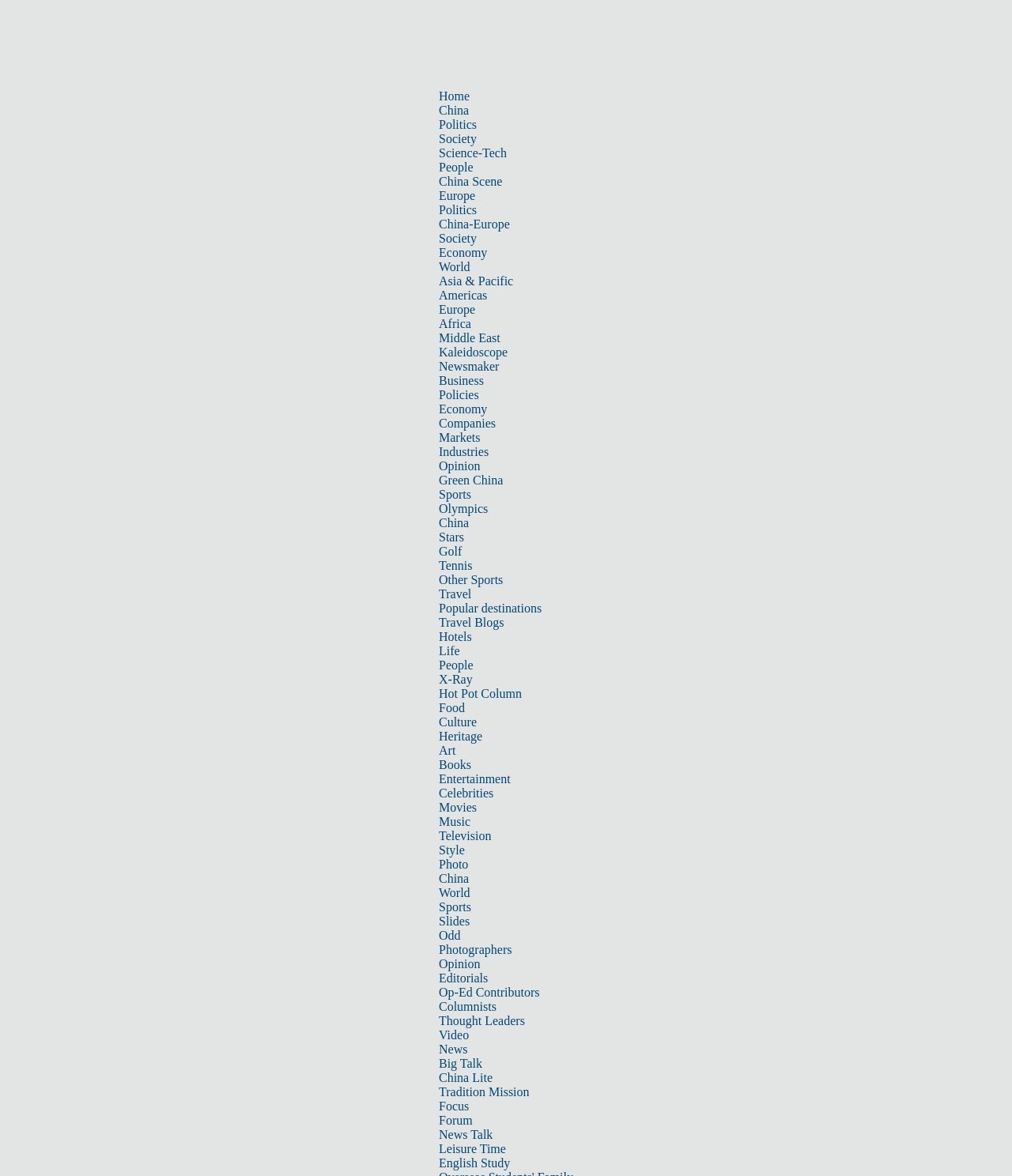Please determine the bounding box coordinates for the element that should be clicked to follow these instructions: "Check out 'Kaleidoscope'".

[0.434, 0.294, 0.502, 0.305]